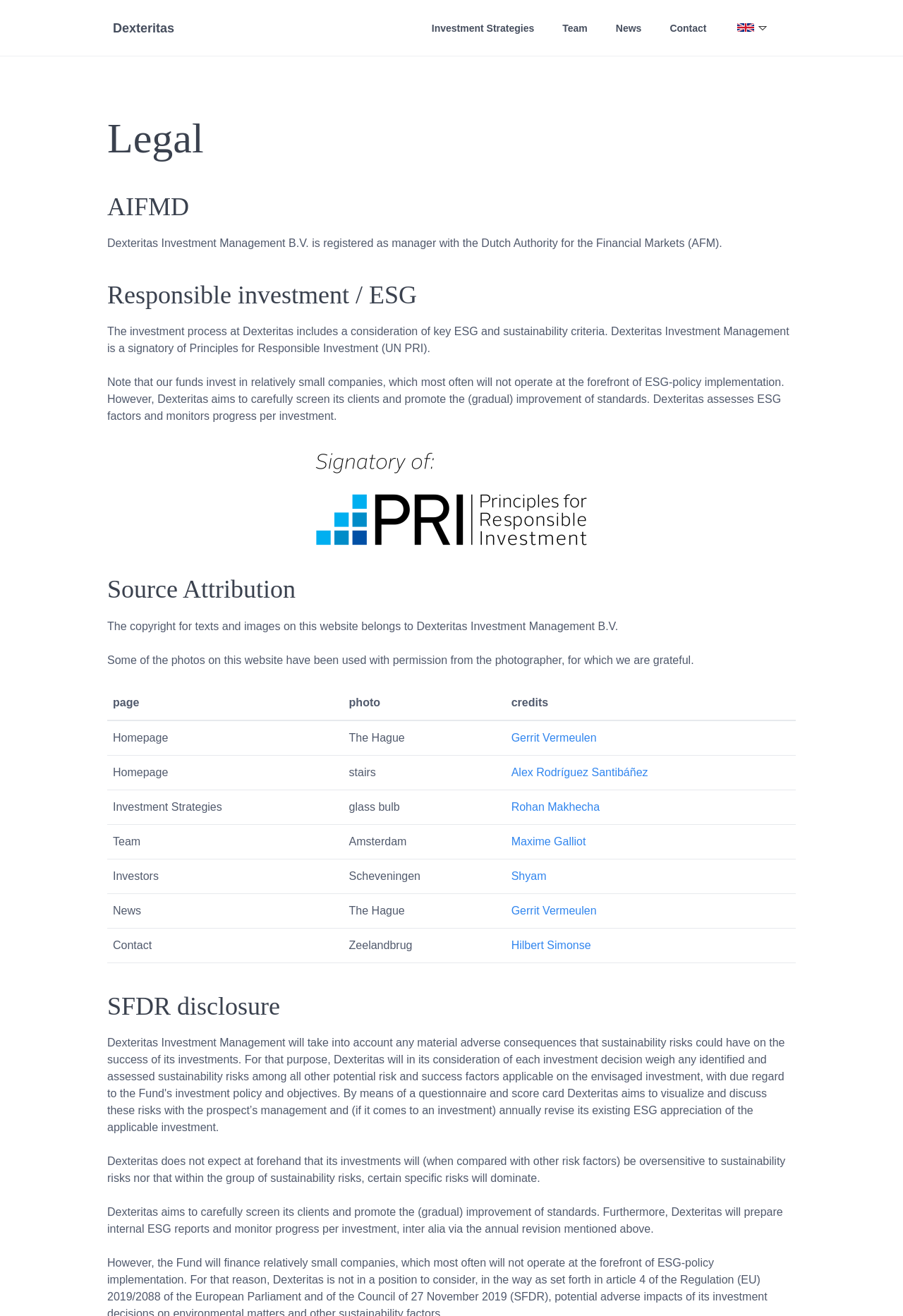Indicate the bounding box coordinates of the clickable region to achieve the following instruction: "Go to ABOUT."

None